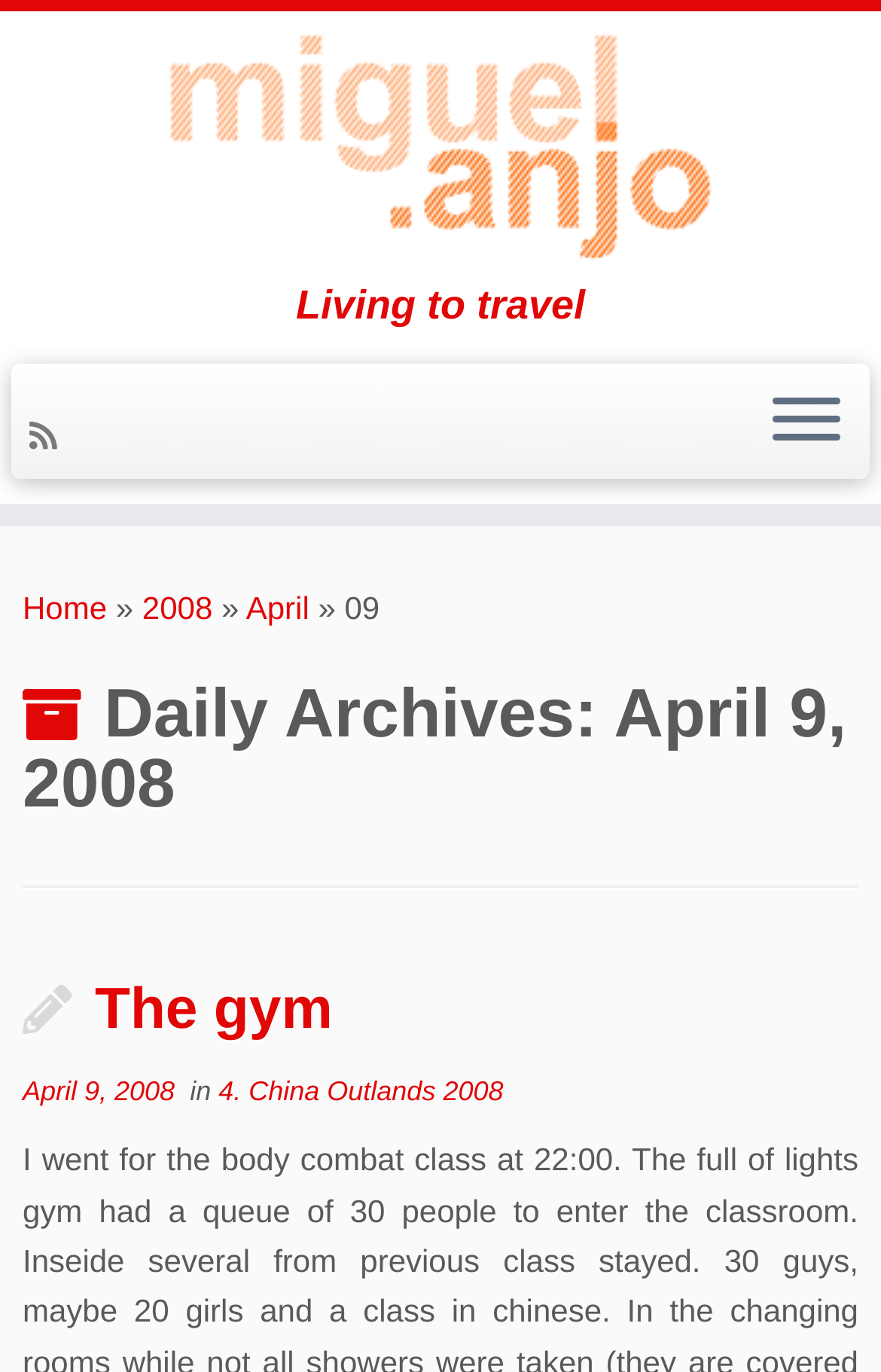Identify the bounding box coordinates of the area that should be clicked in order to complete the given instruction: "Go to the home page". The bounding box coordinates should be four float numbers between 0 and 1, i.e., [left, top, right, bottom].

[0.026, 0.43, 0.121, 0.456]